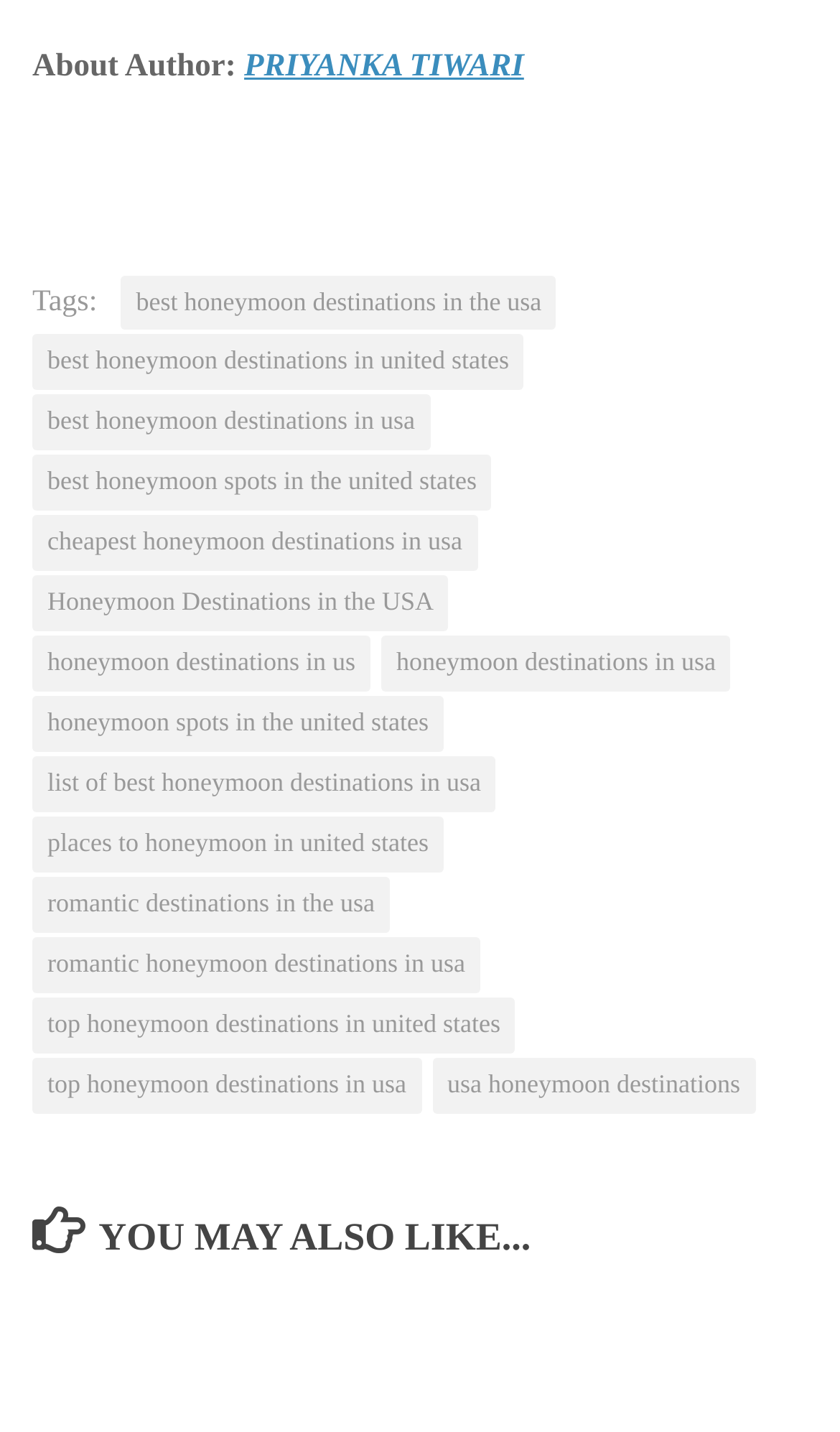Answer the question in one word or a short phrase:
Is the author's name a link?

Yes